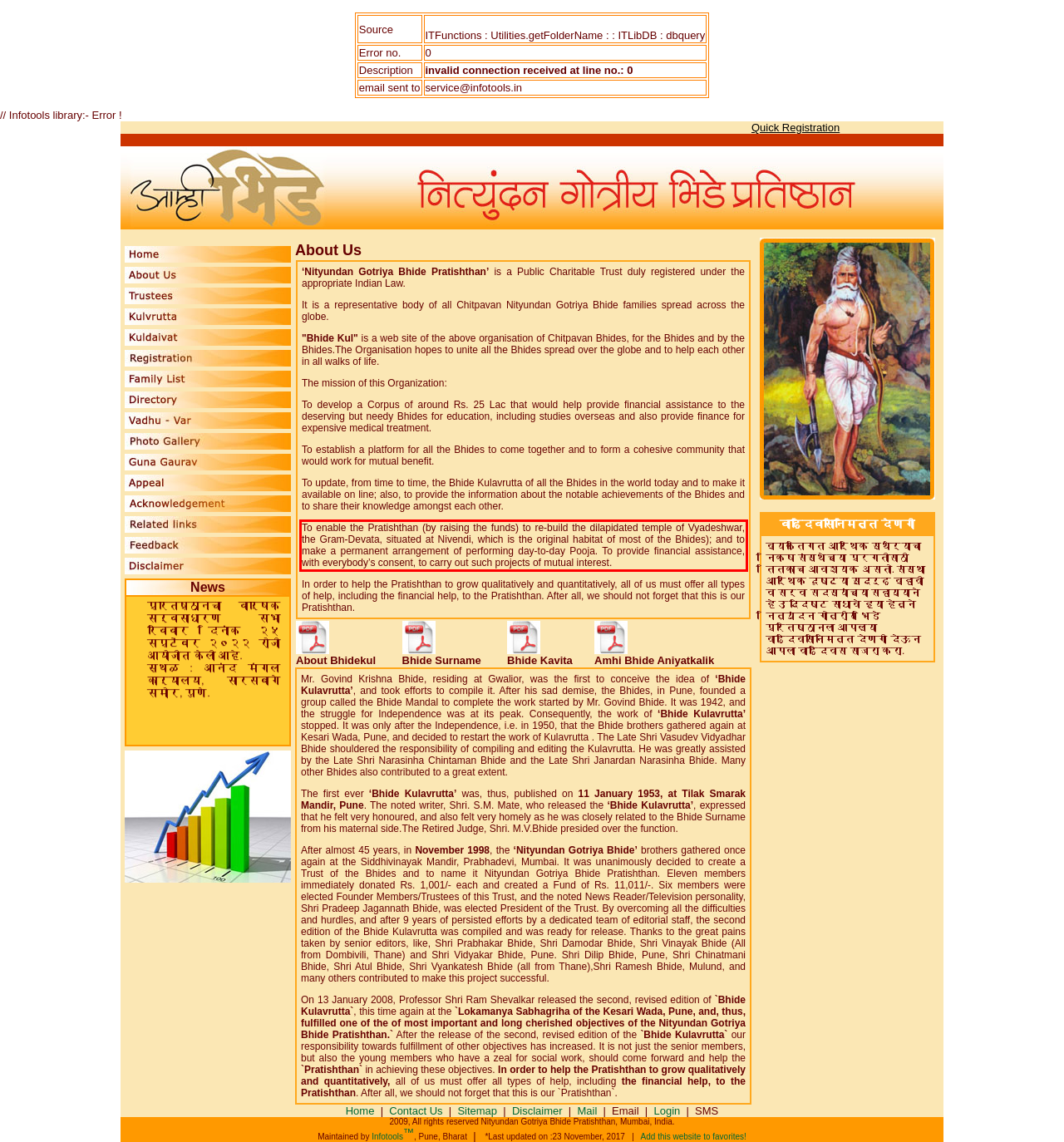You have a screenshot with a red rectangle around a UI element. Recognize and extract the text within this red bounding box using OCR.

To enable the Pratishthan (by raising the funds) to re-build the dilapidated temple of Vyadeshwar, the Gram-Devata, situated at Nivendi, which is the original habitat of most of the Bhides); and to make a permanent arrangement of performing day-to-day Pooja. To provide financial assistance, with everybody’s consent, to carry out such projects of mutual interest.